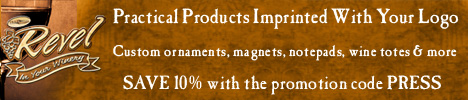What is the discount percentage available with the promotion code?
Based on the image, answer the question with as much detail as possible.

The banner explicitly states that a 10% discount is available with the promotion code 'PRESS', making it a clear and attractive offer for businesses.